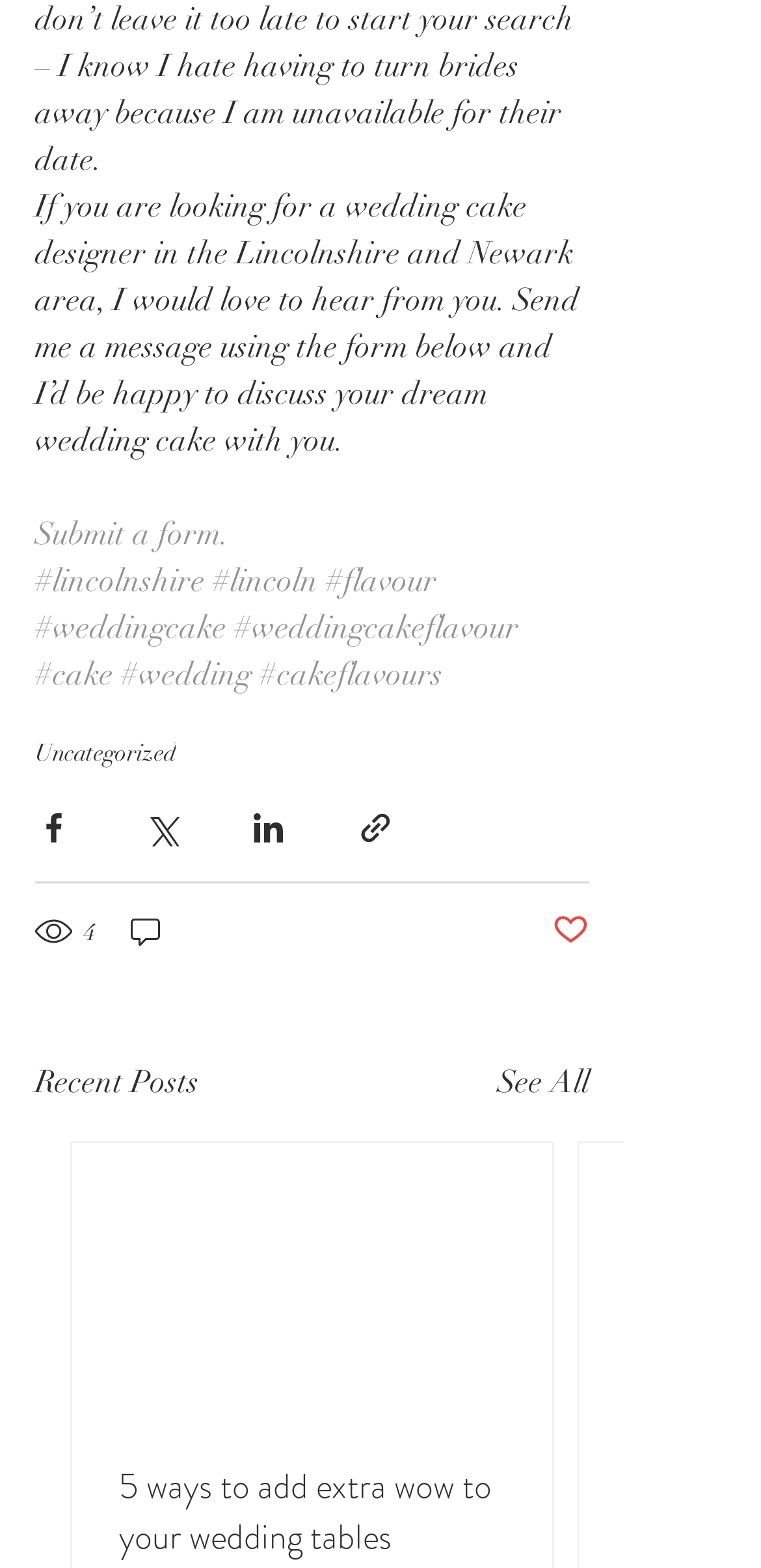Using the format (top-left x, top-left y, bottom-right x, bottom-right y), provide the bounding box coordinates for the described UI element. All values should be floating point numbers between 0 and 1: 4

[0.046, 0.581, 0.131, 0.607]